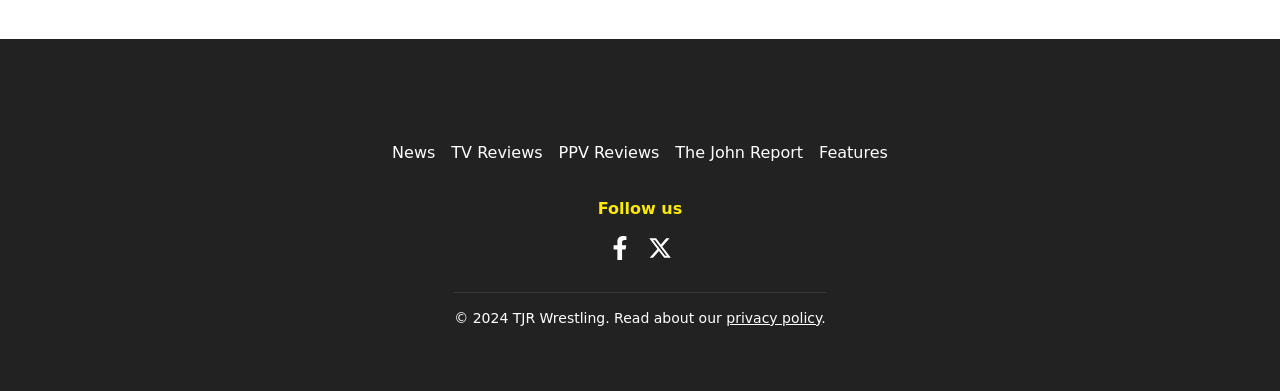Please provide a detailed answer to the question below by examining the image:
What is the copyright year mentioned at the bottom of the page?

I found the copyright information at the bottom of the page, which mentions the year 2024. The corresponding element is a StaticText with the text '© 2024 TJR Wrestling. Read about our...'